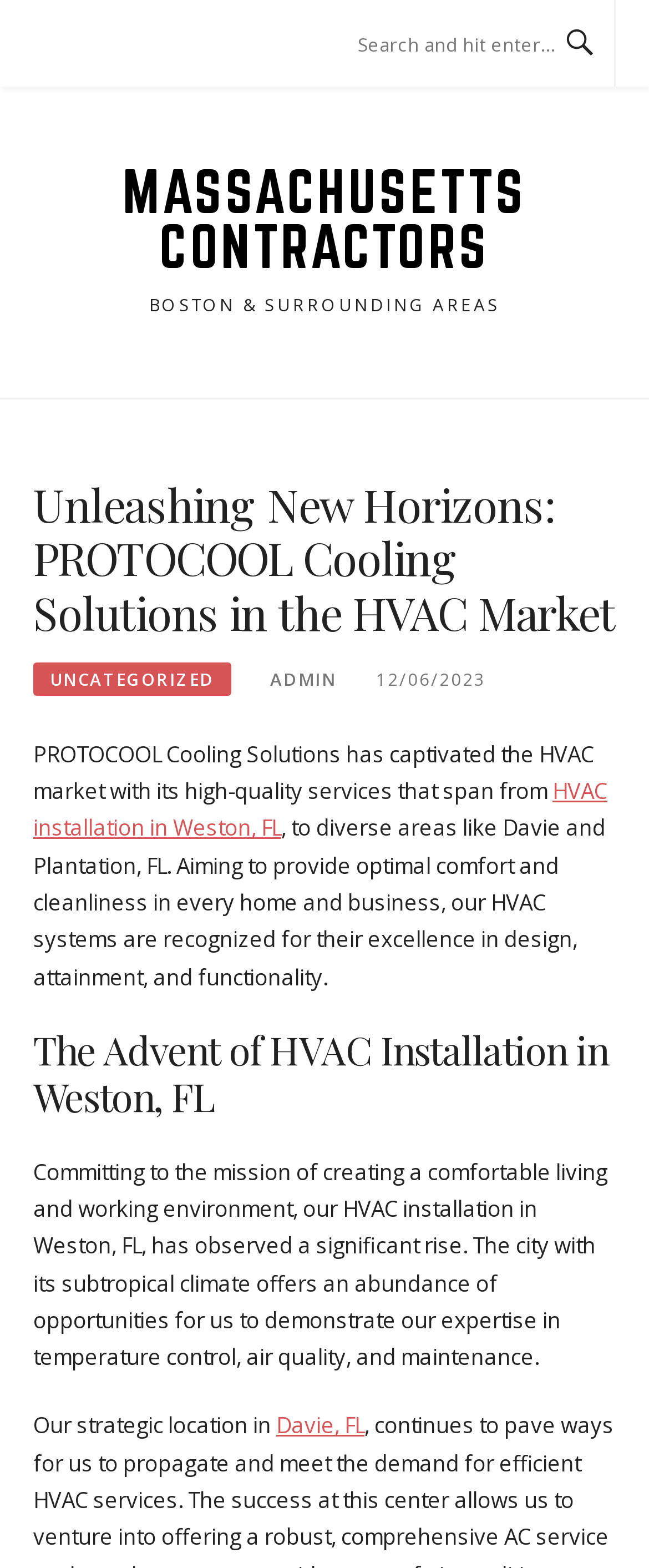Provide a single word or phrase answer to the question: 
What is the company's focus in the HVAC market?

Cooling Solutions